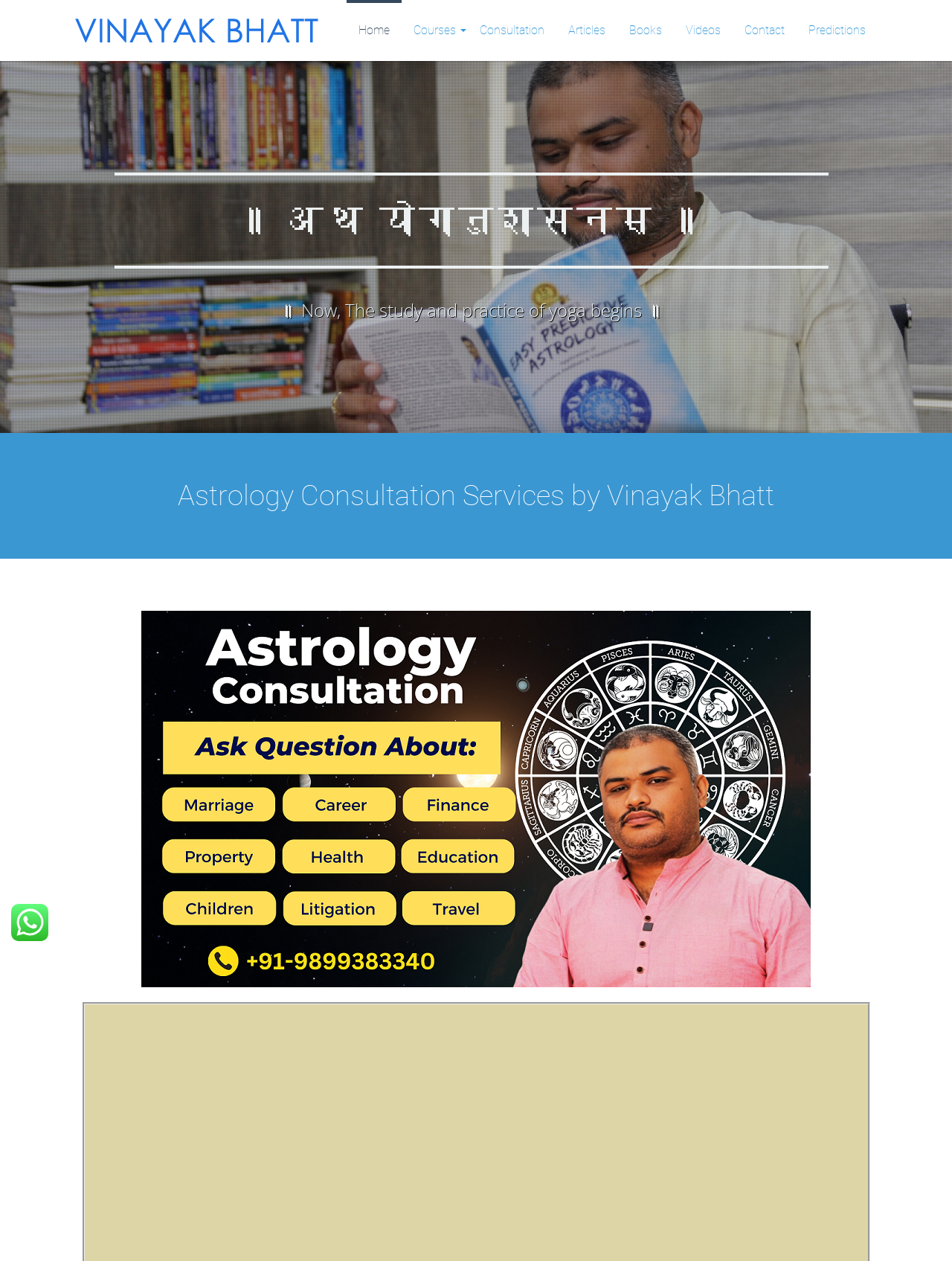What is the first step to follow before writing down a problem?
Look at the screenshot and respond with one word or a short phrase.

Take a deep breath clear your mind of all confusion